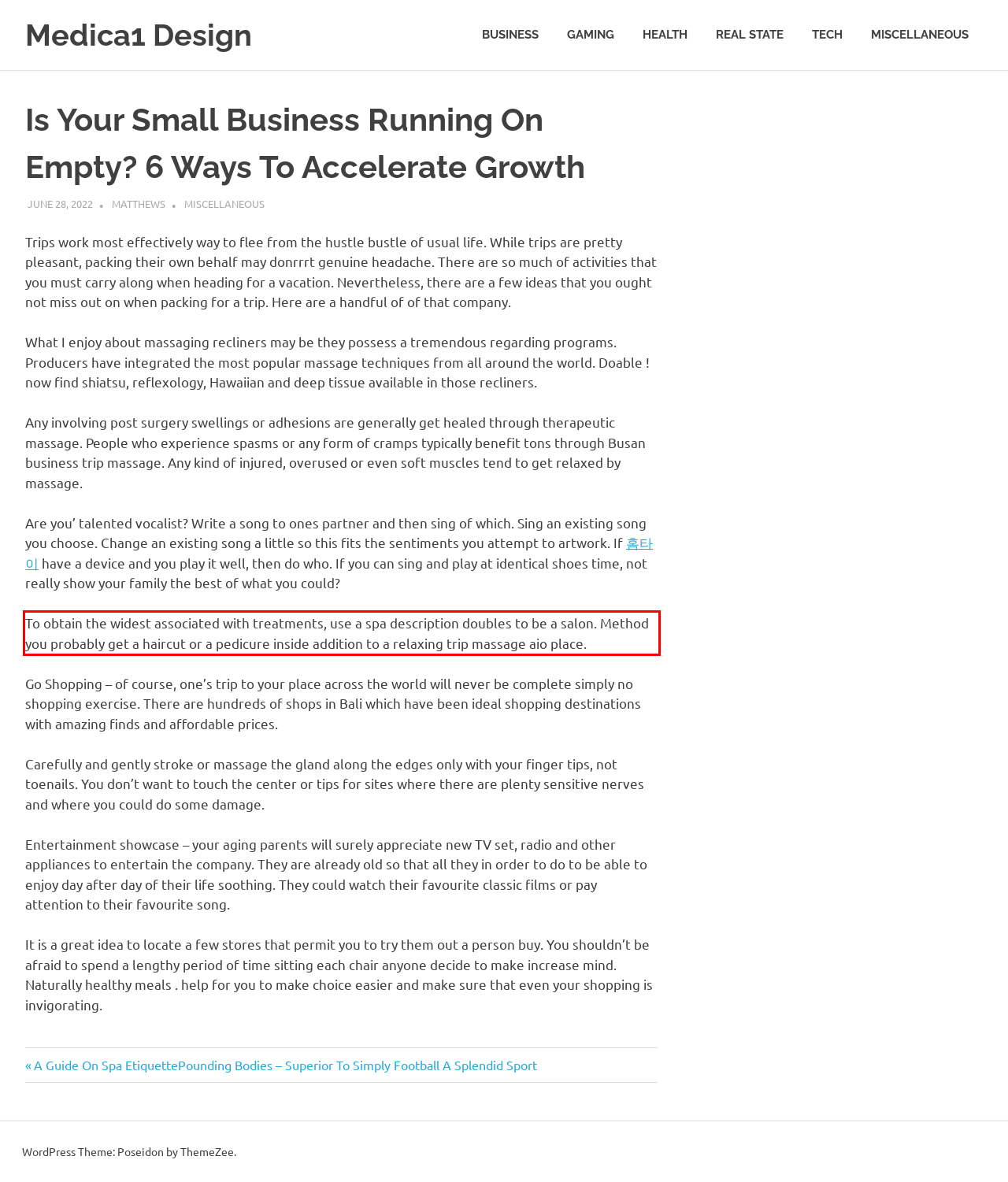The screenshot you have been given contains a UI element surrounded by a red rectangle. Use OCR to read and extract the text inside this red rectangle.

To obtain the widest associated with treatments, use a spa description doubles to be a salon. Method you probably get a haircut or a pedicure inside addition to a relaxing trip massage aio place.